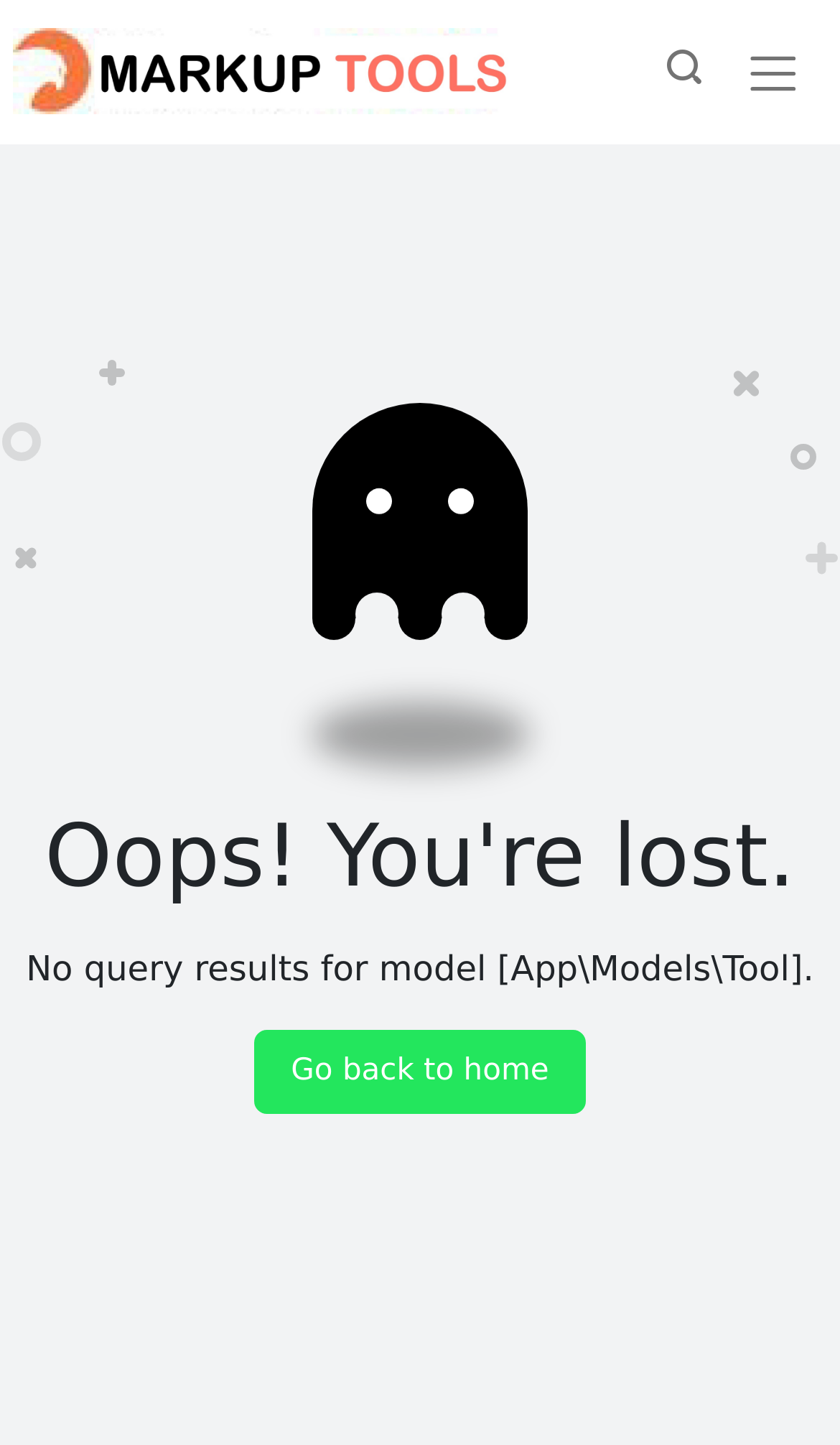Is there an image on the webpage?
Look at the image and answer with only one word or phrase.

Yes